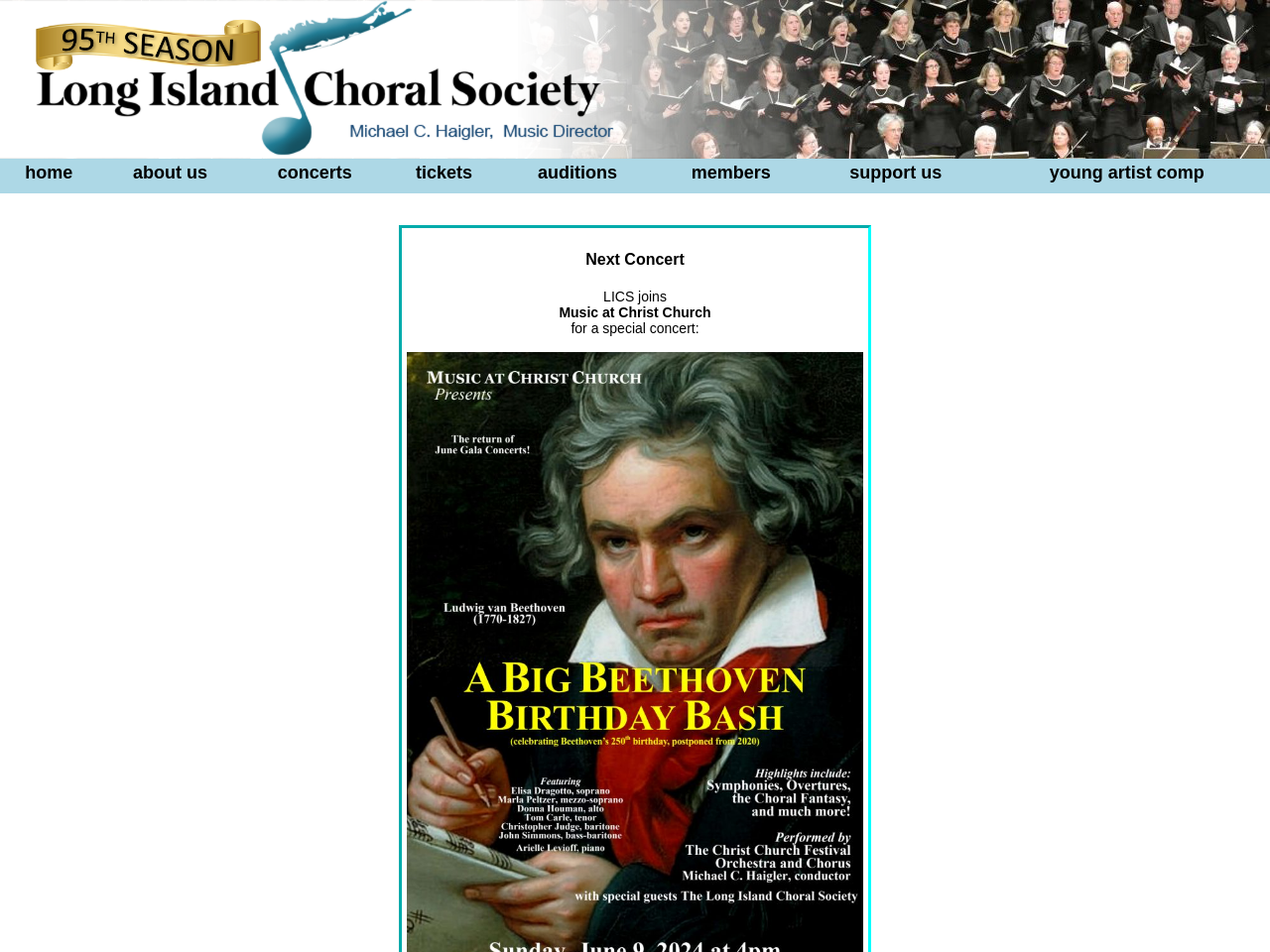Identify the bounding box coordinates of the region that should be clicked to execute the following instruction: "Learn about Yellowface! Asian Stereotypes".

None